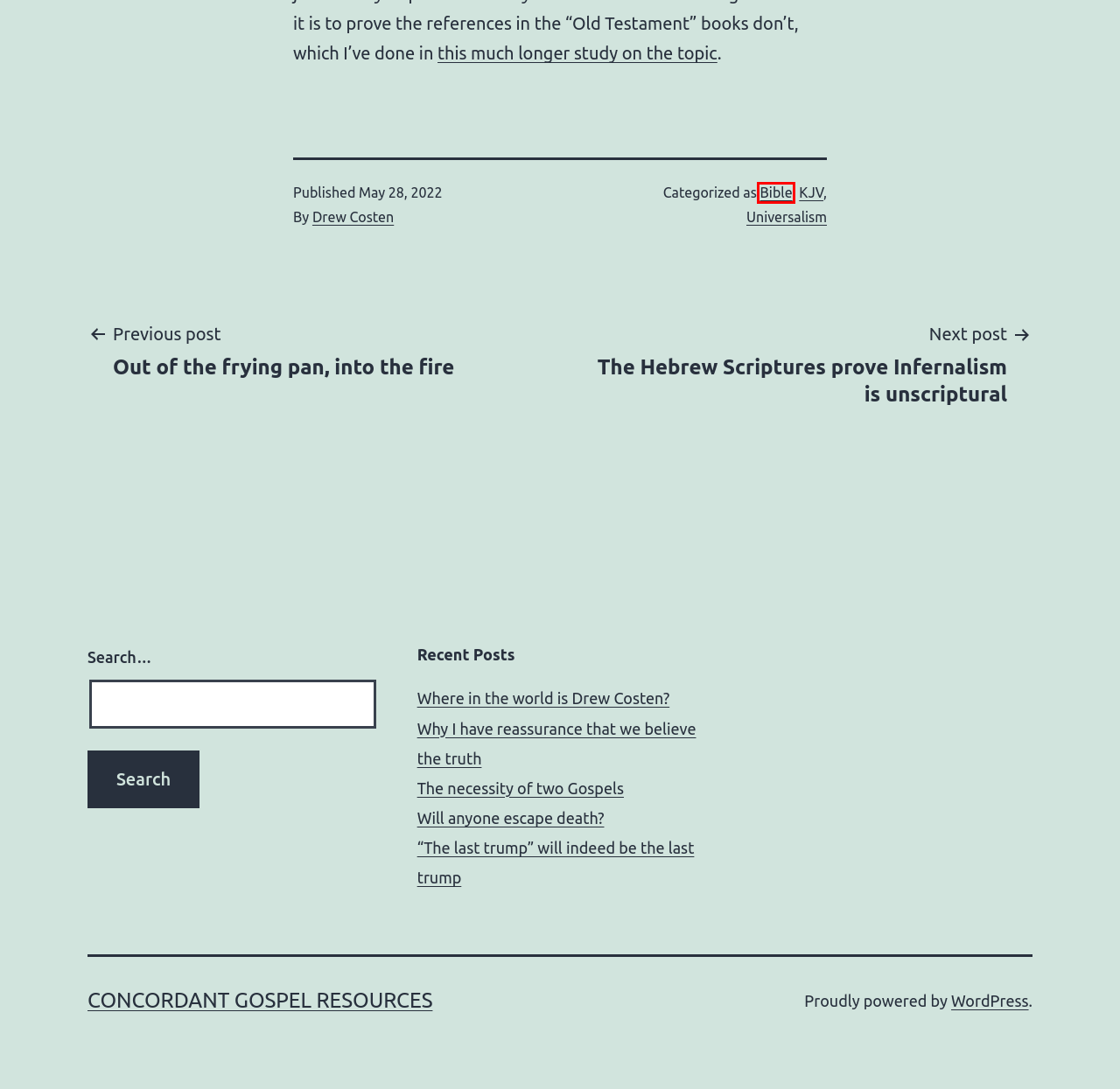You are presented with a screenshot of a webpage that includes a red bounding box around an element. Determine which webpage description best matches the page that results from clicking the element within the red bounding box. Here are the candidates:
A. Blog Tool, Publishing Platform, and CMS – WordPress.org
B. Bible – Concordant Gospel Resources
C. KJV – Concordant Gospel Resources
D. Where in the world is Drew Costen? – Concordant Gospel Resources
E. Why I have reassurance that we believe the truth – Concordant Gospel Resources
F. Will anyone escape death? – Concordant Gospel Resources
G. Drew Costen – Concordant Gospel Resources
H. Out of the frying pan, into the fire – Concordant Gospel Resources

B